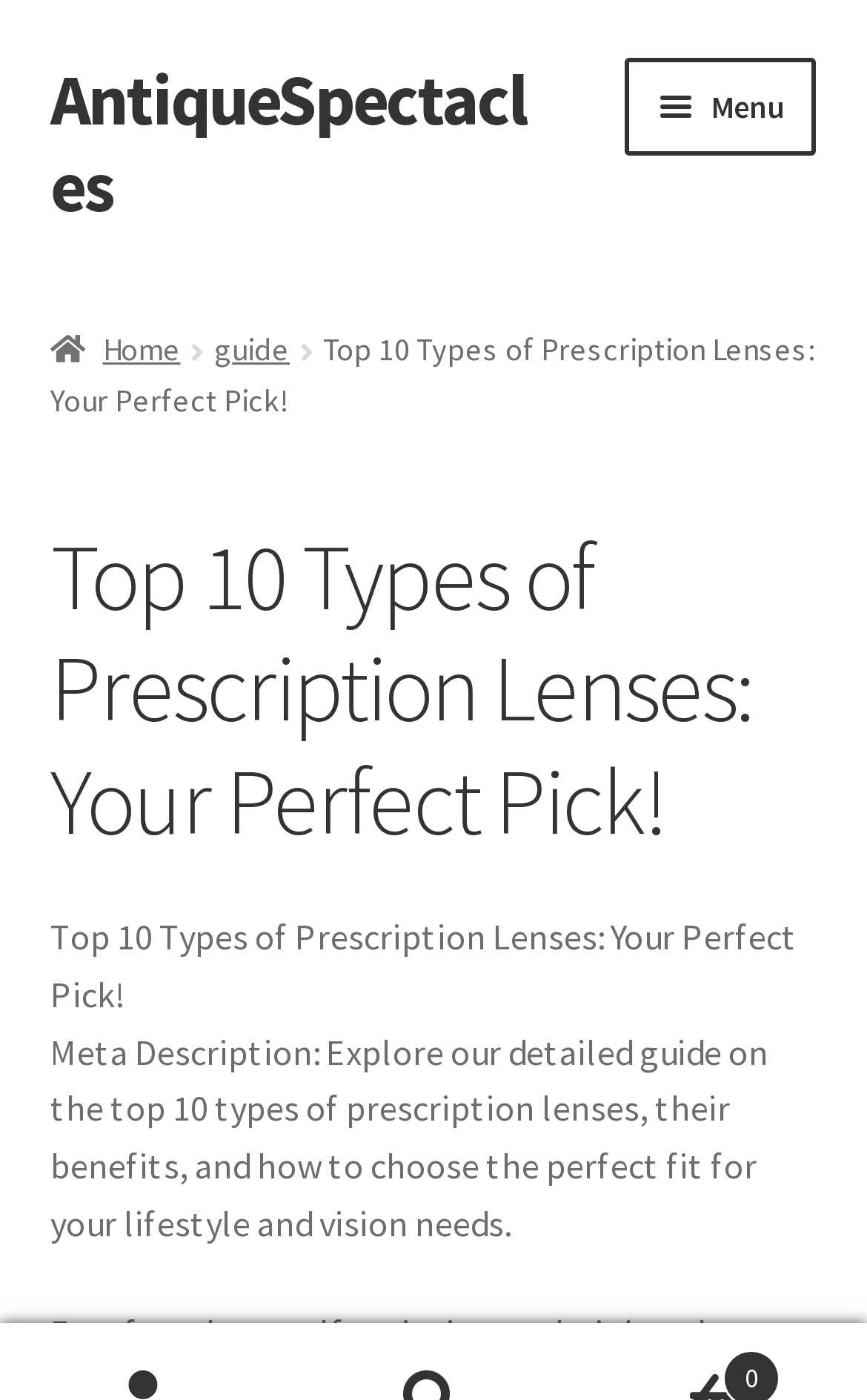Identify the bounding box coordinates for the UI element mentioned here: "Bifocals". Provide the coordinates as four float values between 0 and 1, i.e., [left, top, right, bottom].

[0.058, 0.719, 0.942, 0.804]